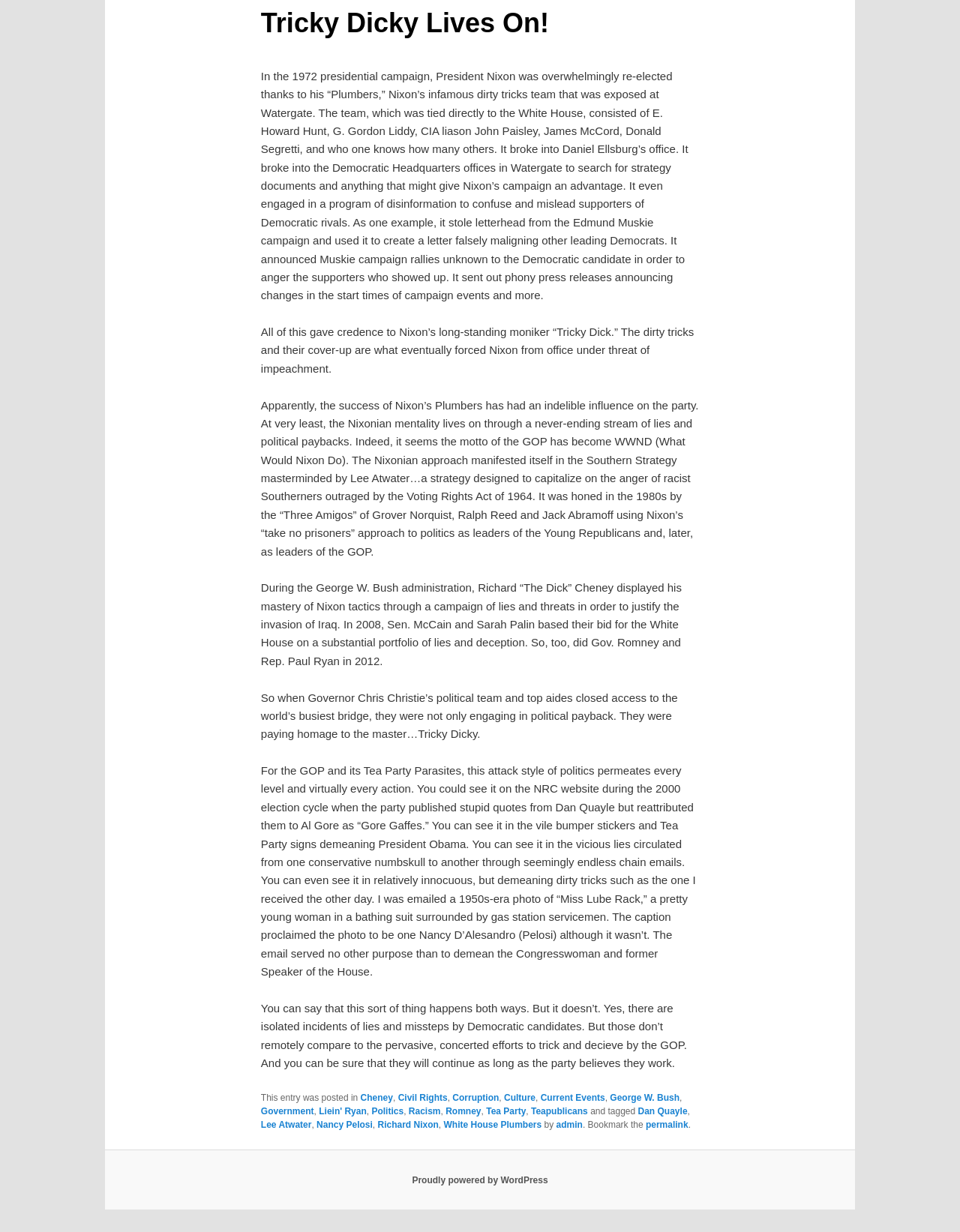Locate the bounding box for the described UI element: "White House Plumbers". Ensure the coordinates are four float numbers between 0 and 1, formatted as [left, top, right, bottom].

[0.462, 0.909, 0.564, 0.917]